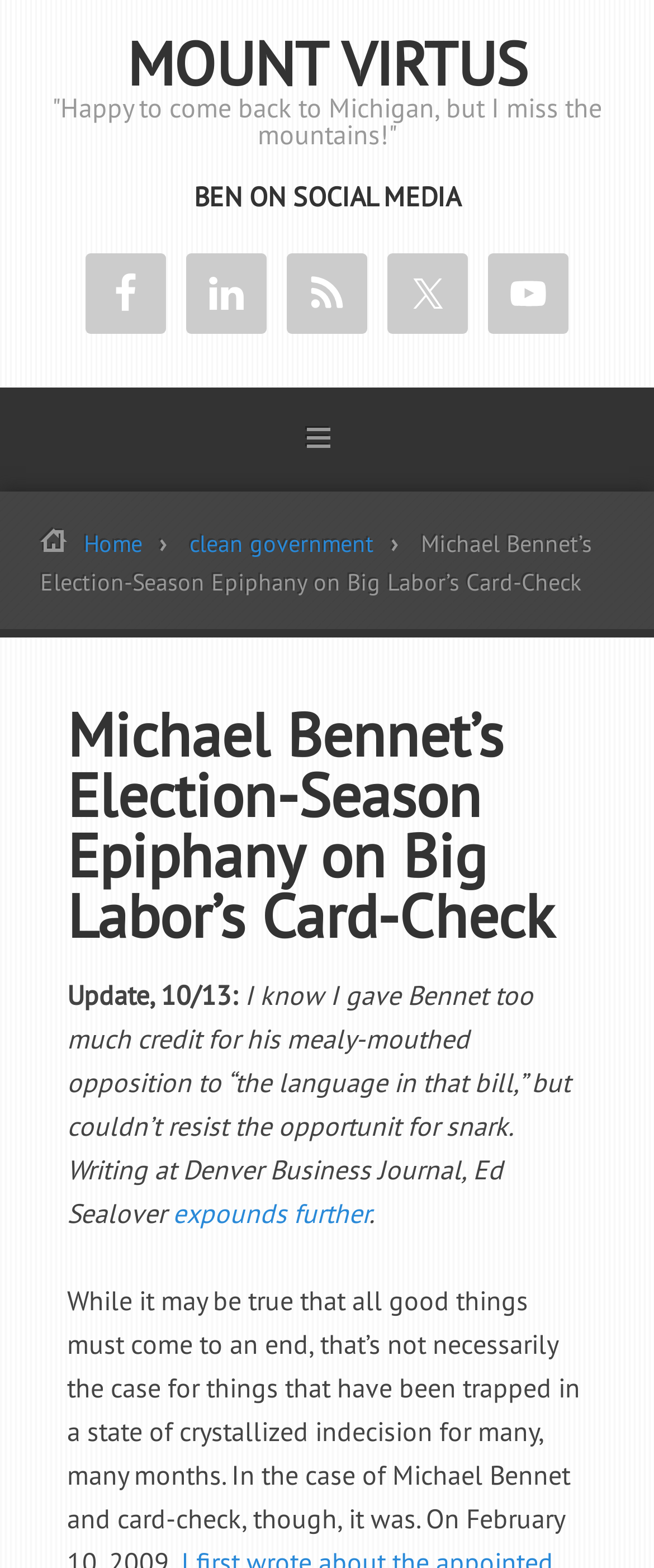Indicate the bounding box coordinates of the element that needs to be clicked to satisfy the following instruction: "Follow Michael Bennet on Facebook". The coordinates should be four float numbers between 0 and 1, i.e., [left, top, right, bottom].

[0.131, 0.162, 0.254, 0.213]